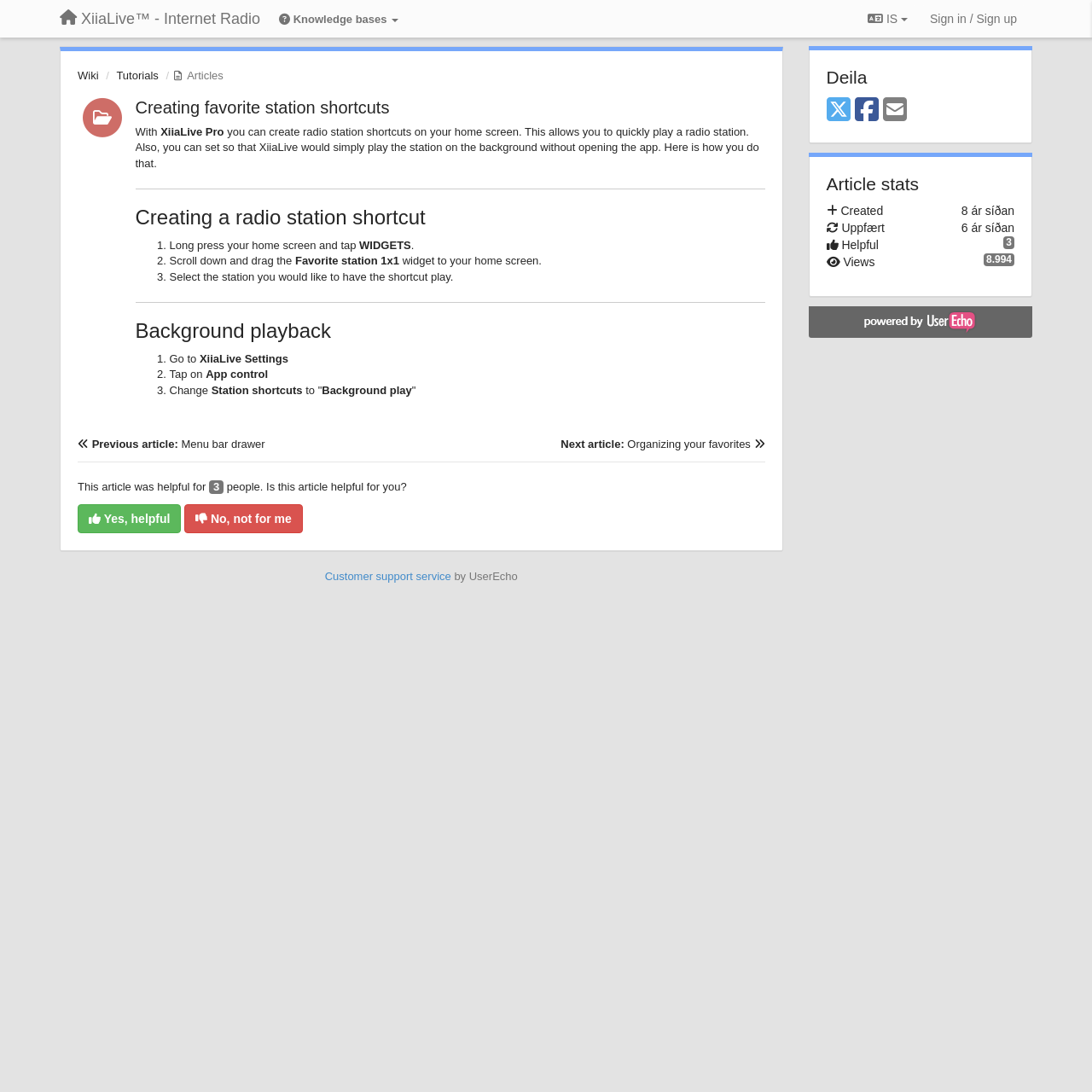What is the name of the service providing customer support?
Provide an in-depth and detailed explanation in response to the question.

The webpage mentions that the customer support service is provided by UserEcho, which is a platform that offers support services to users.